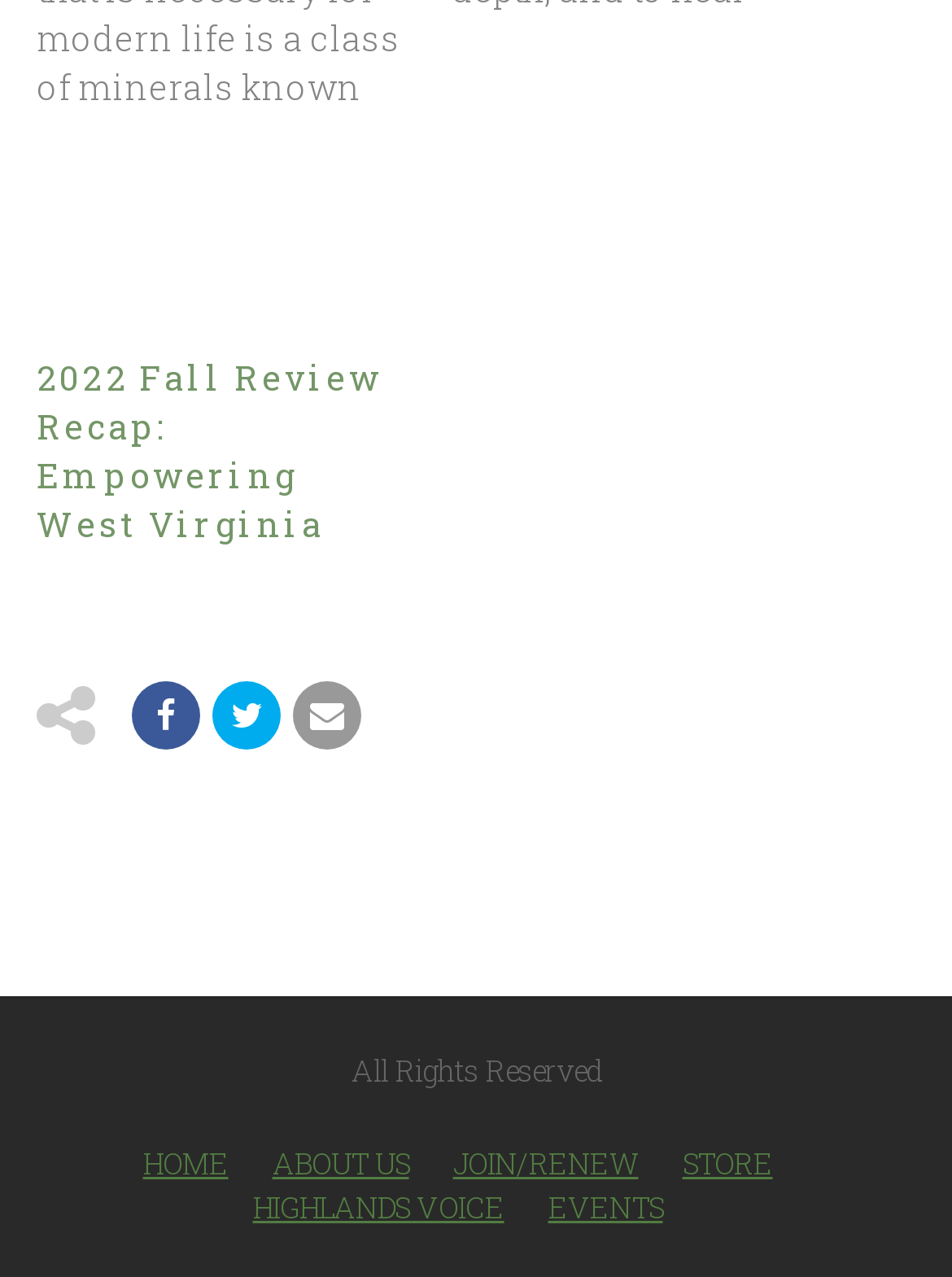How many links are there in the main content area?
Answer the question with as much detail as possible.

I looked at the main content area and found two links, which are '2022 Fall Review Recap: Empowering West Virginia' and another identical link below it.